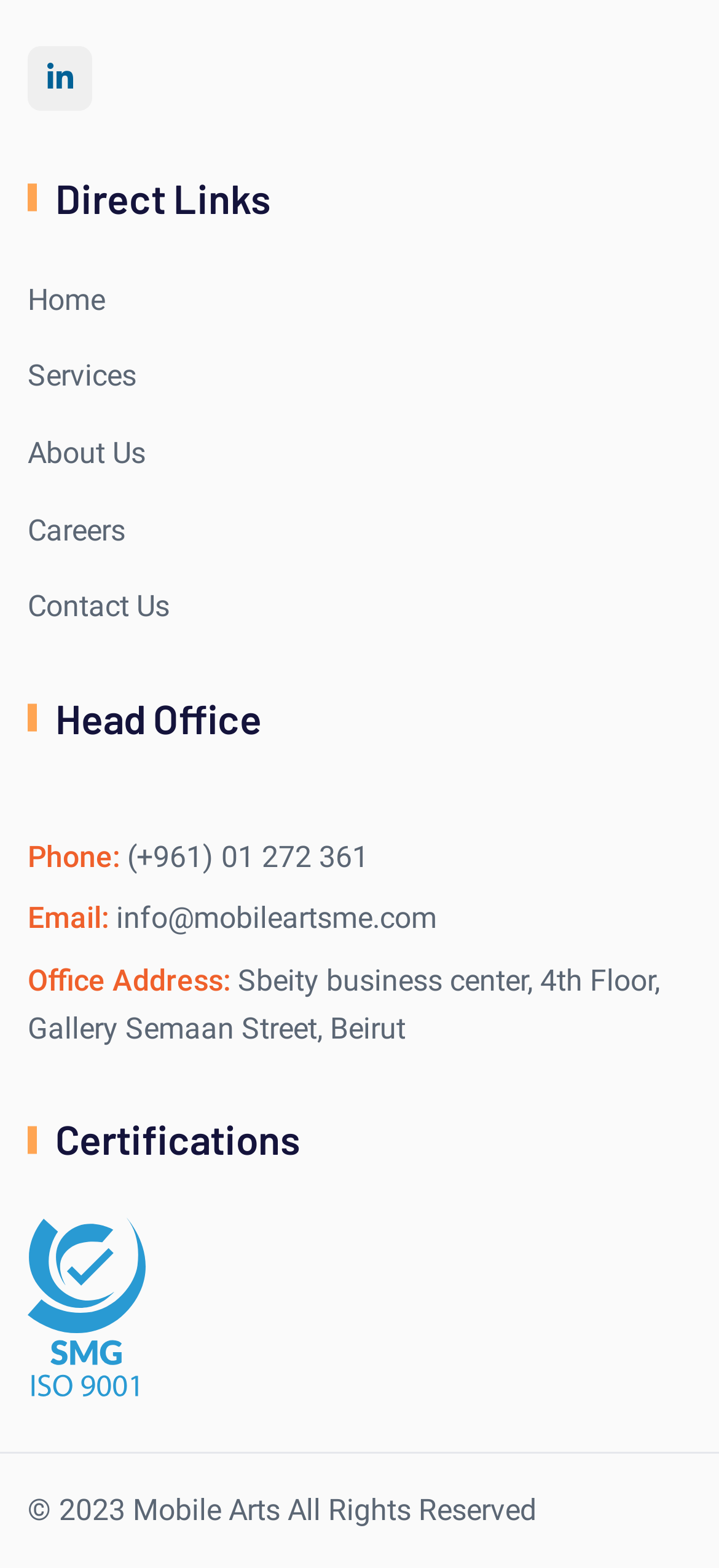Determine the bounding box coordinates of the UI element described below. Use the format (top-left x, top-left y, bottom-right x, bottom-right y) with floating point numbers between 0 and 1: About Us

[0.038, 0.274, 0.203, 0.304]